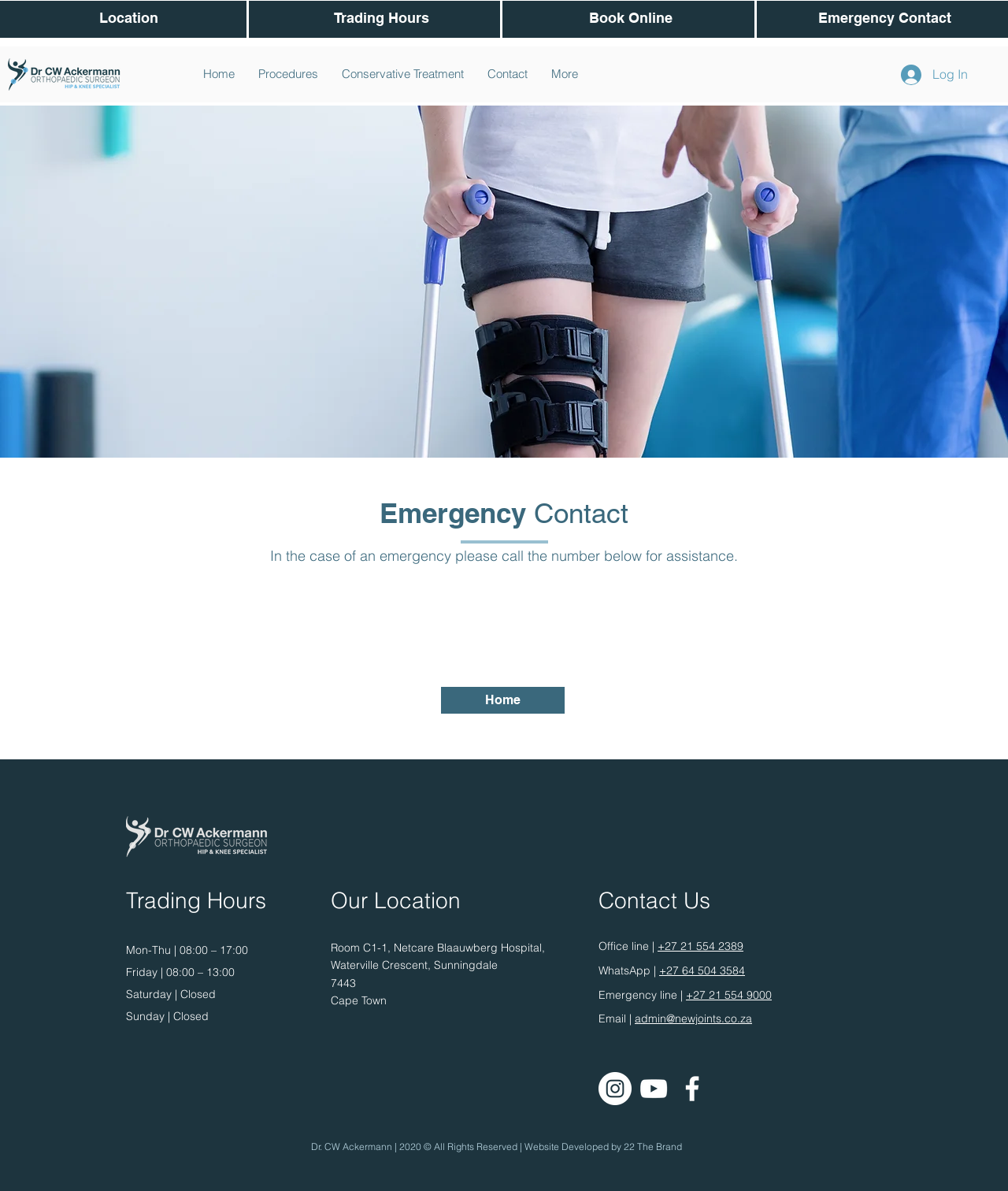Identify the bounding box coordinates of the area that should be clicked in order to complete the given instruction: "Click the 'Book Online' link". The bounding box coordinates should be four float numbers between 0 and 1, i.e., [left, top, right, bottom].

[0.584, 0.007, 0.667, 0.022]